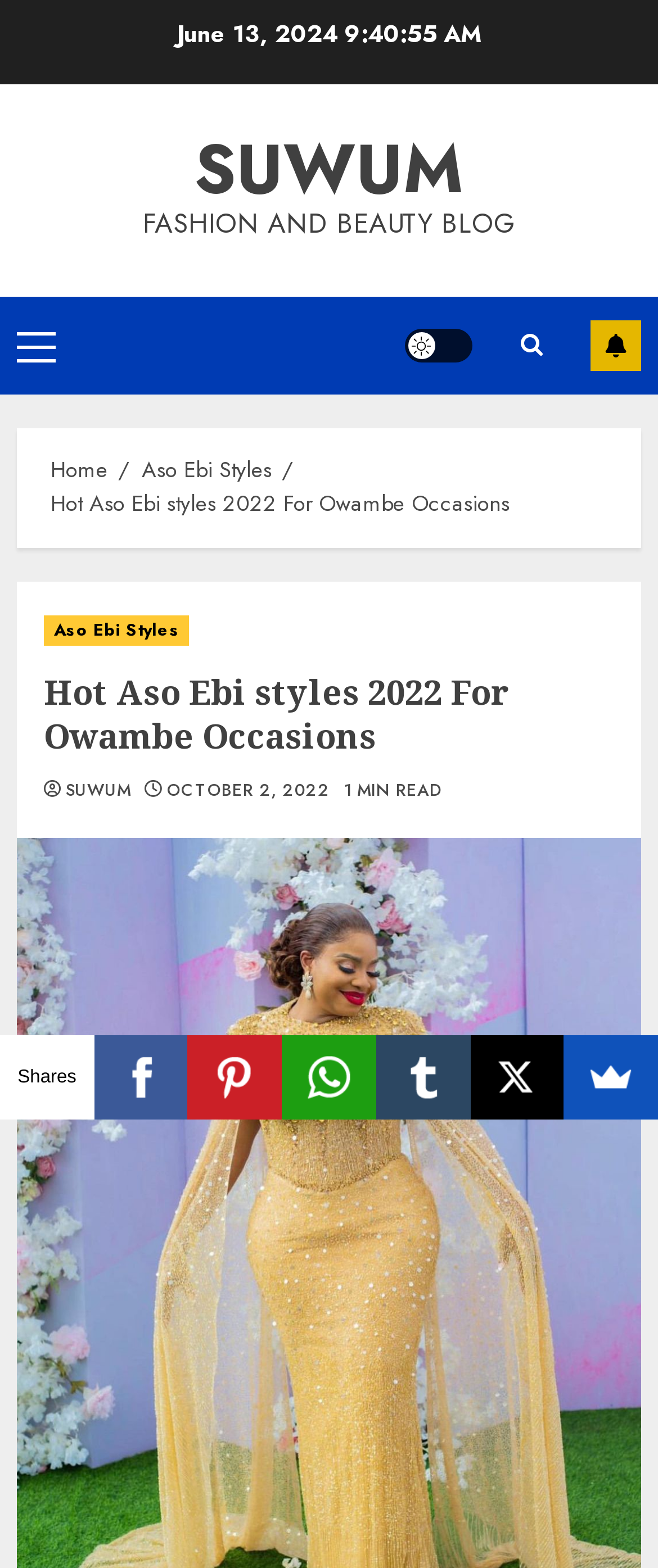Please find the bounding box coordinates of the clickable region needed to complete the following instruction: "Toggle Light/Dark Button". The bounding box coordinates must consist of four float numbers between 0 and 1, i.e., [left, top, right, bottom].

[0.615, 0.209, 0.718, 0.231]